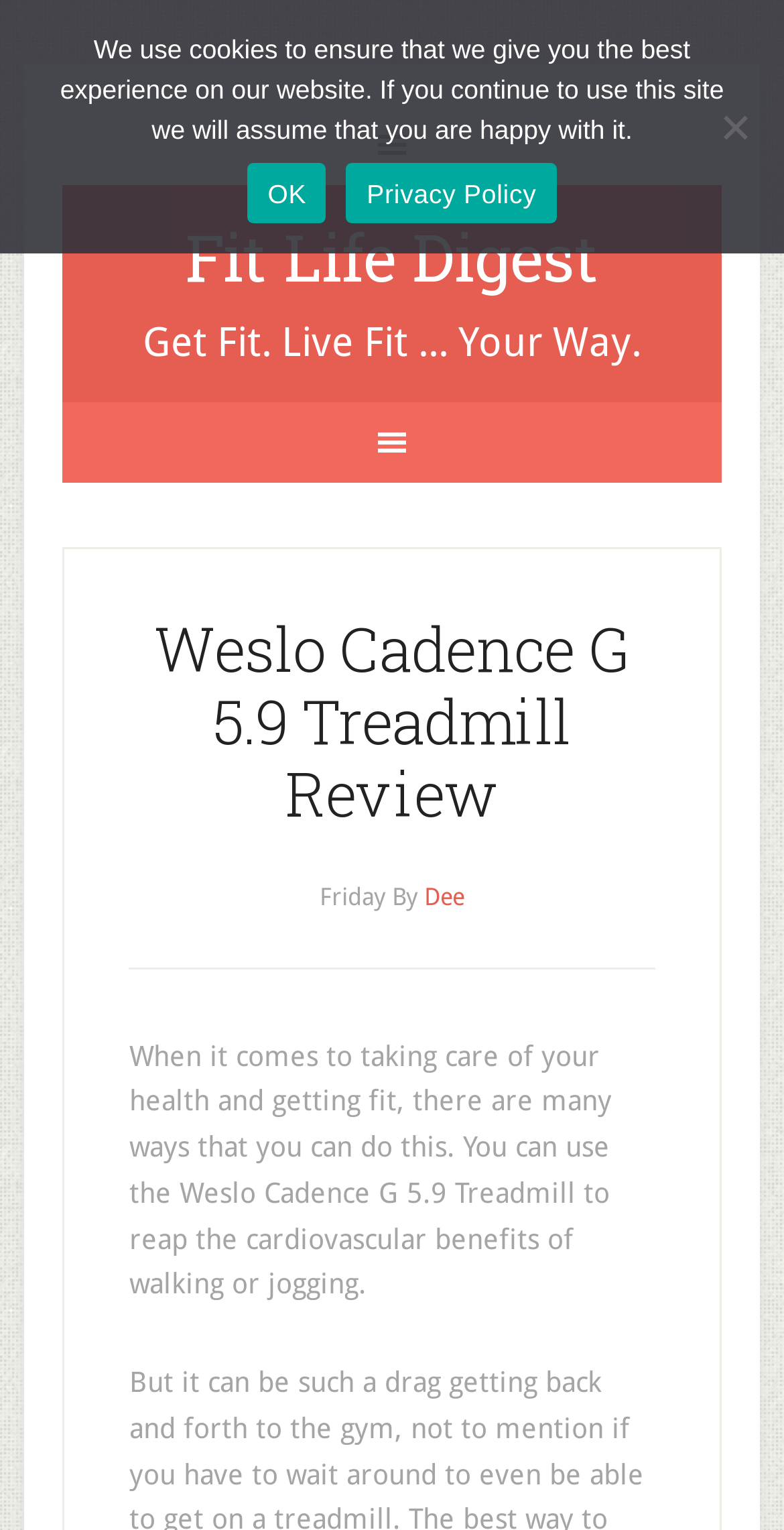What is the name of the author of this review? From the image, respond with a single word or brief phrase.

Dee